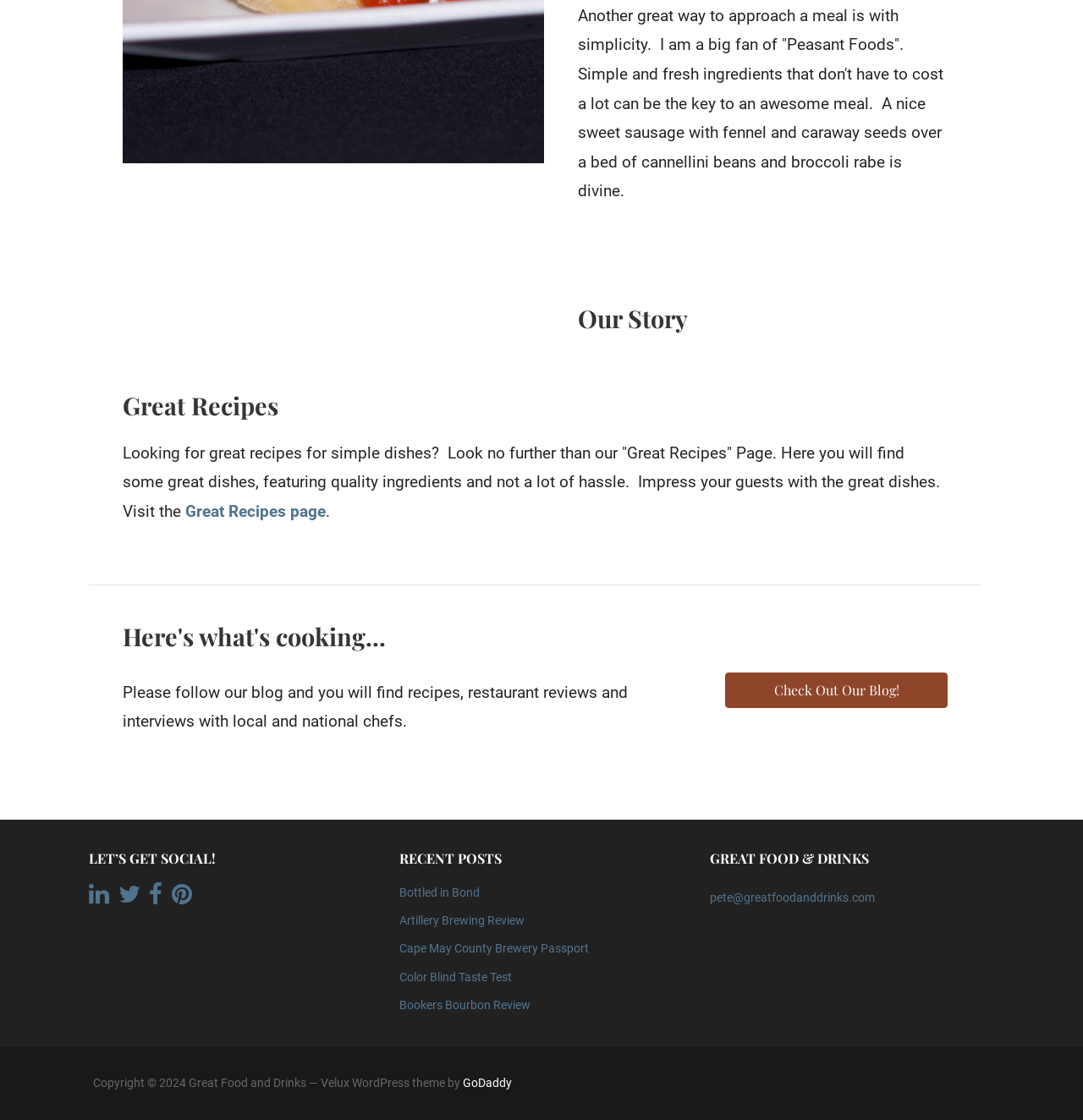Based on the element description: "GoDaddy", identify the bounding box coordinates for this UI element. The coordinates must be four float numbers between 0 and 1, listed as [left, top, right, bottom].

[0.427, 0.961, 0.473, 0.973]